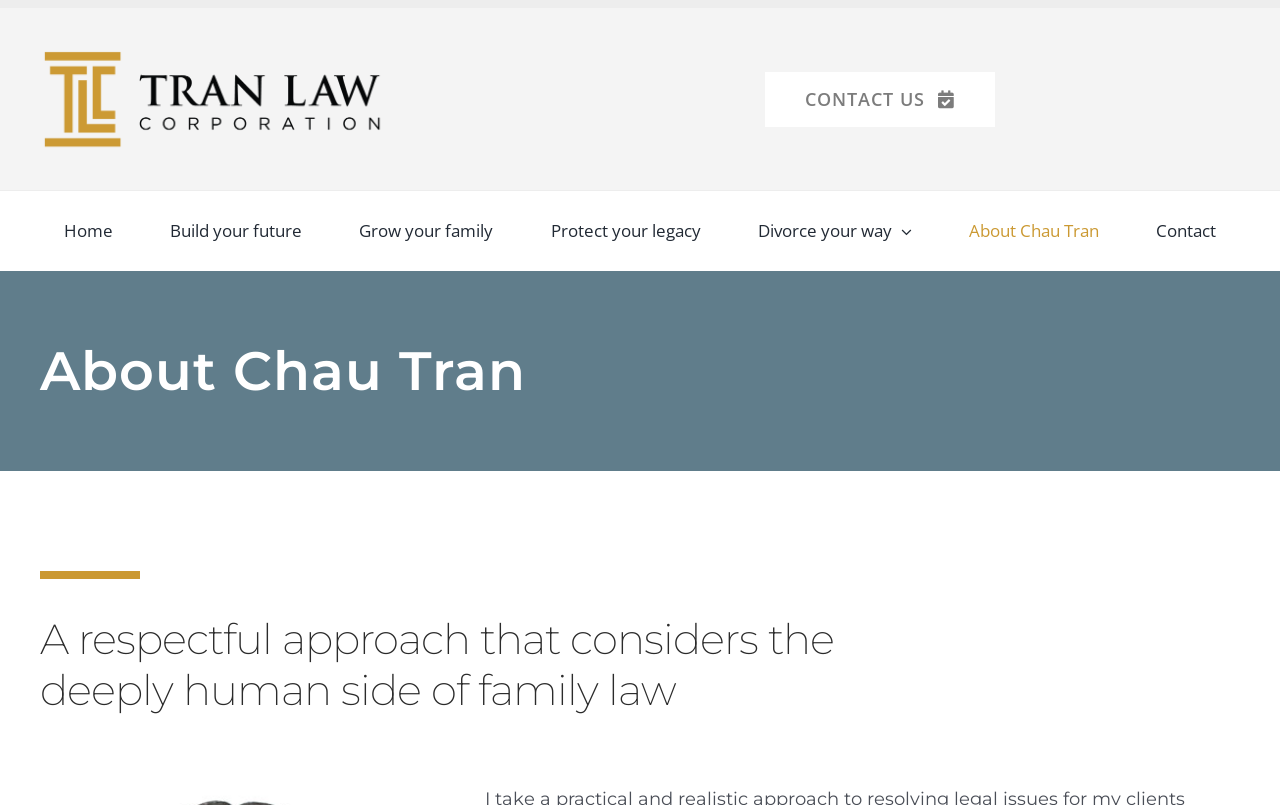Bounding box coordinates are specified in the format (top-left x, top-left y, bottom-right x, bottom-right y). All values are floating point numbers bounded between 0 and 1. Please provide the bounding box coordinate of the region this sentence describes: About Chau Tran

[0.757, 0.238, 0.859, 0.337]